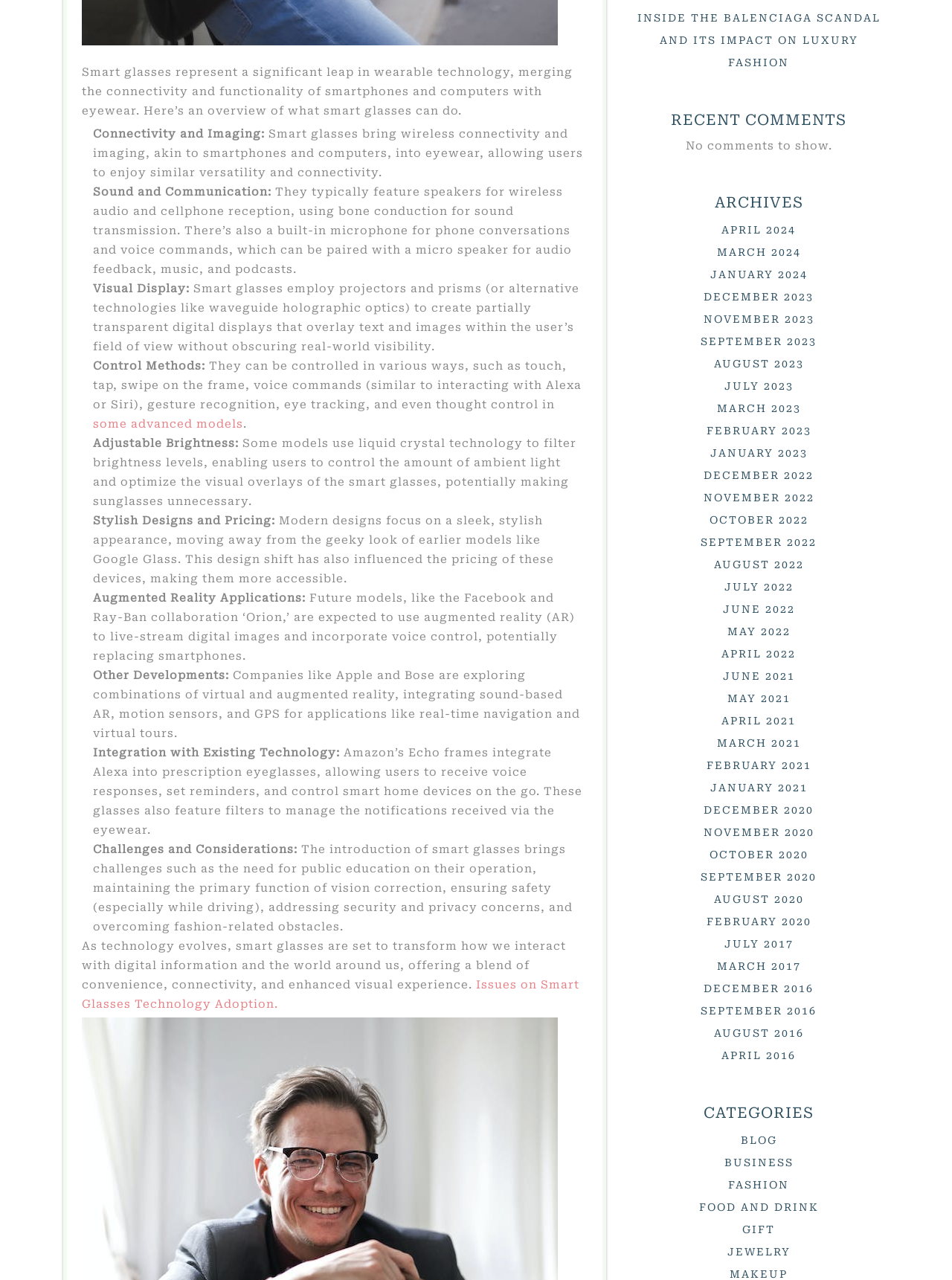Using the format (top-left x, top-left y, bottom-right x, bottom-right y), provide the bounding box coordinates for the described UI element. All values should be floating point numbers between 0 and 1: July 2017

[0.761, 0.732, 0.833, 0.742]